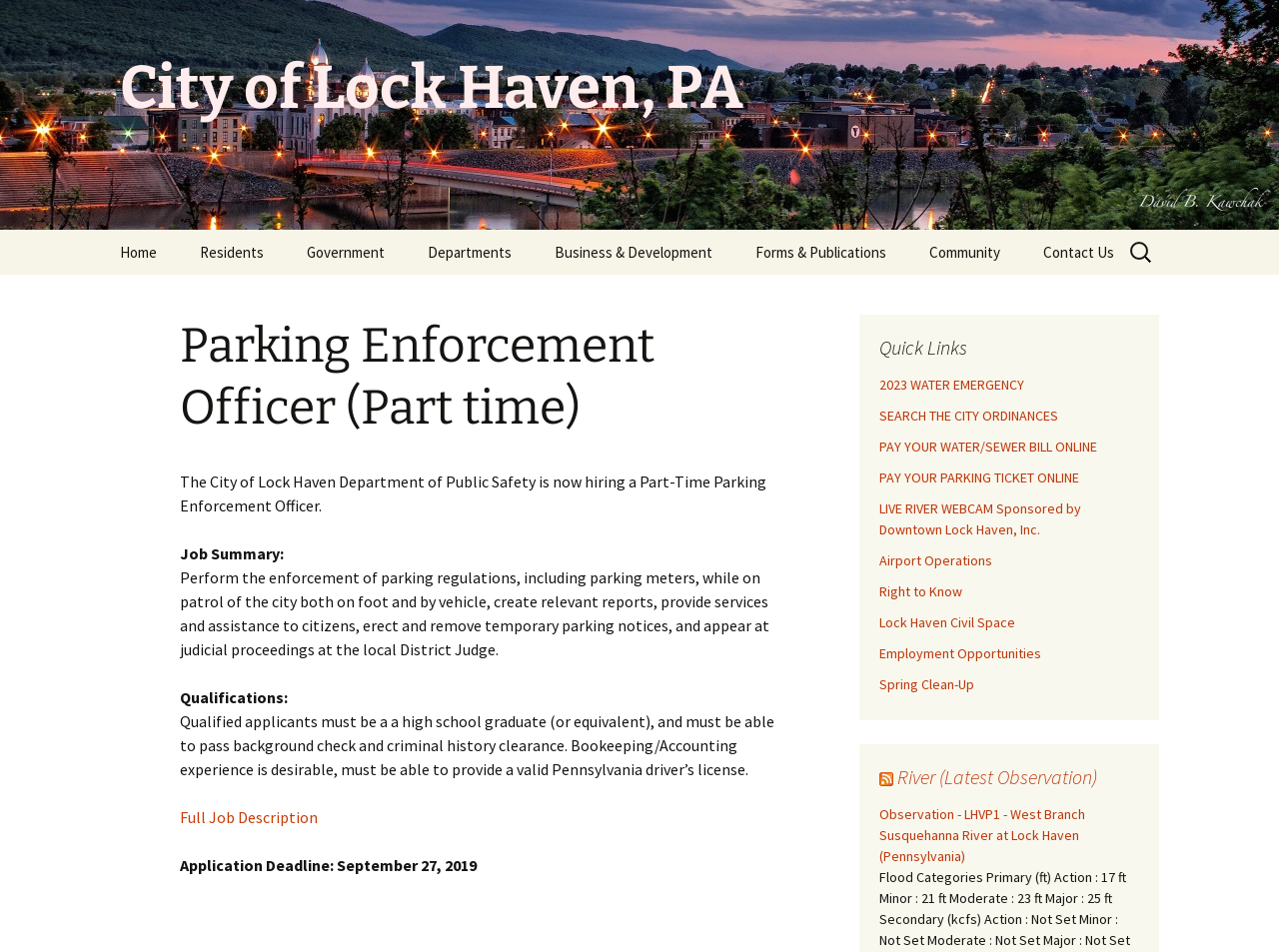What is the department that is hiring a part-time officer?
Give a thorough and detailed response to the question.

I inferred the answer by understanding the context of the webpage and the meta description which mentions 'The City of Lock Haven Department of Public Safety is now hiring a Part-Time Parking Enforcement Officer'.